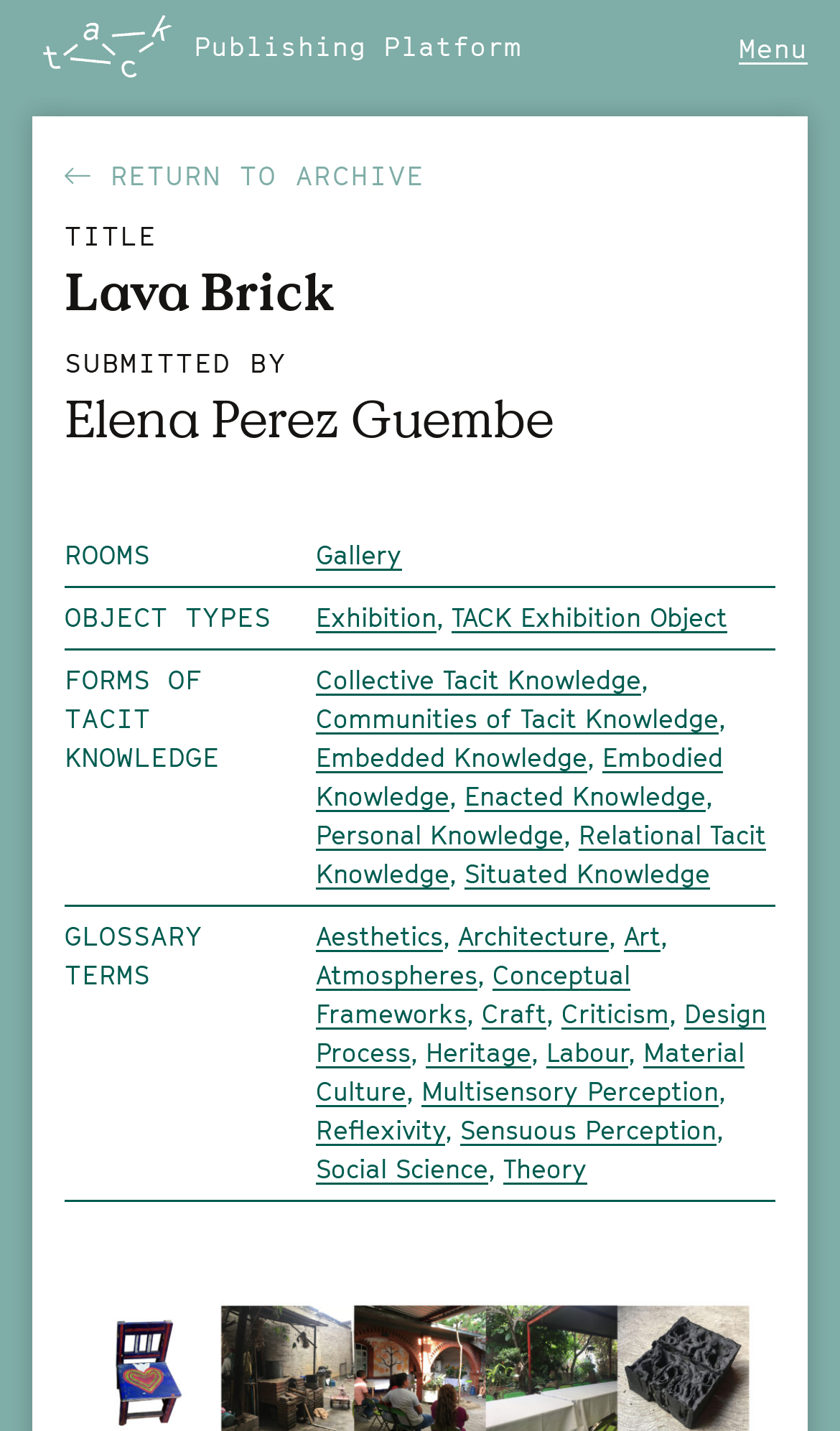How many links are there under the category 'FORMS OF TACIT KNOWLEDGE'?
Based on the visual content, answer with a single word or a brief phrase.

5